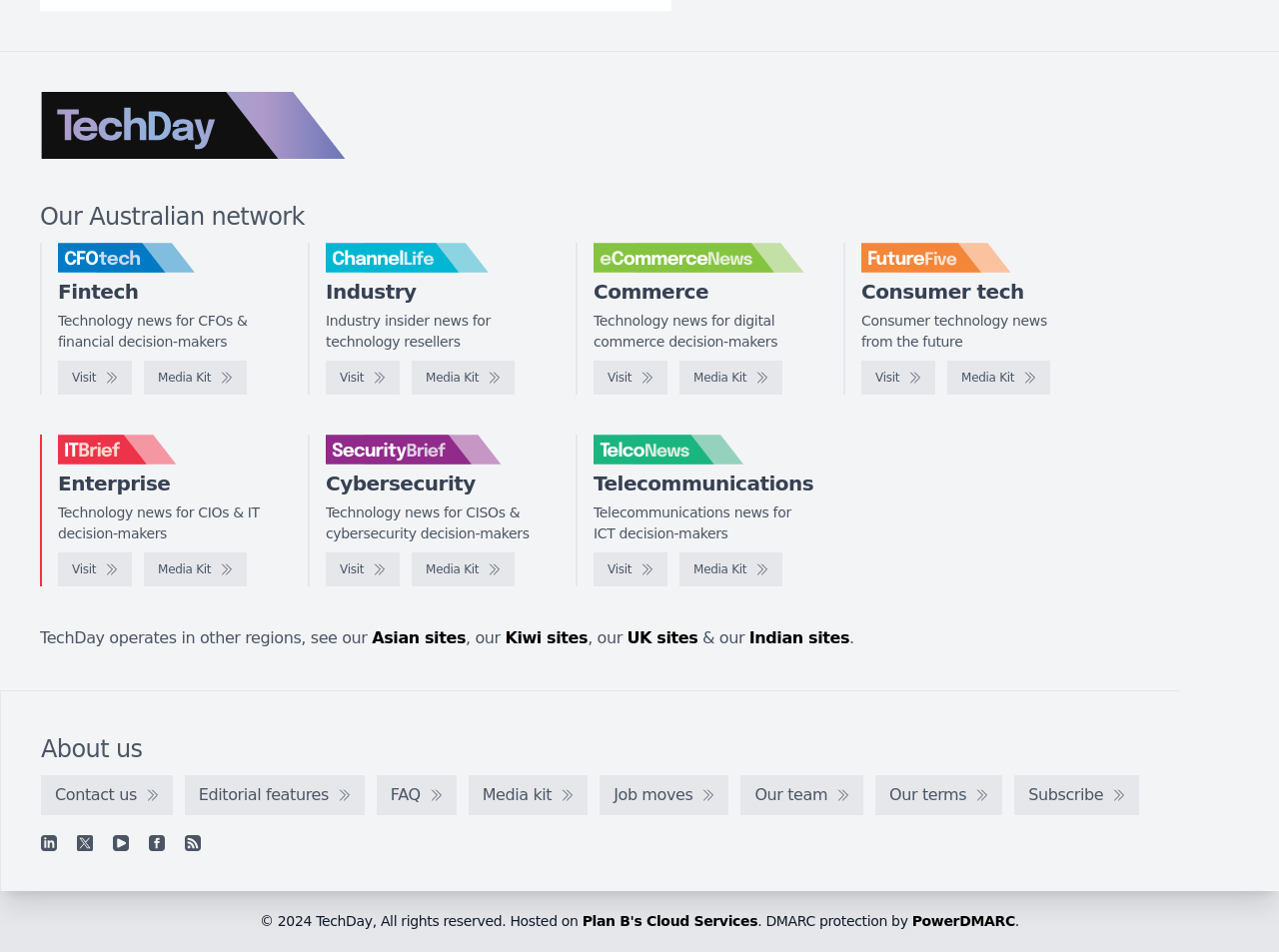Please answer the following query using a single word or phrase: 
How many regions does TechDay operate in?

Multiple